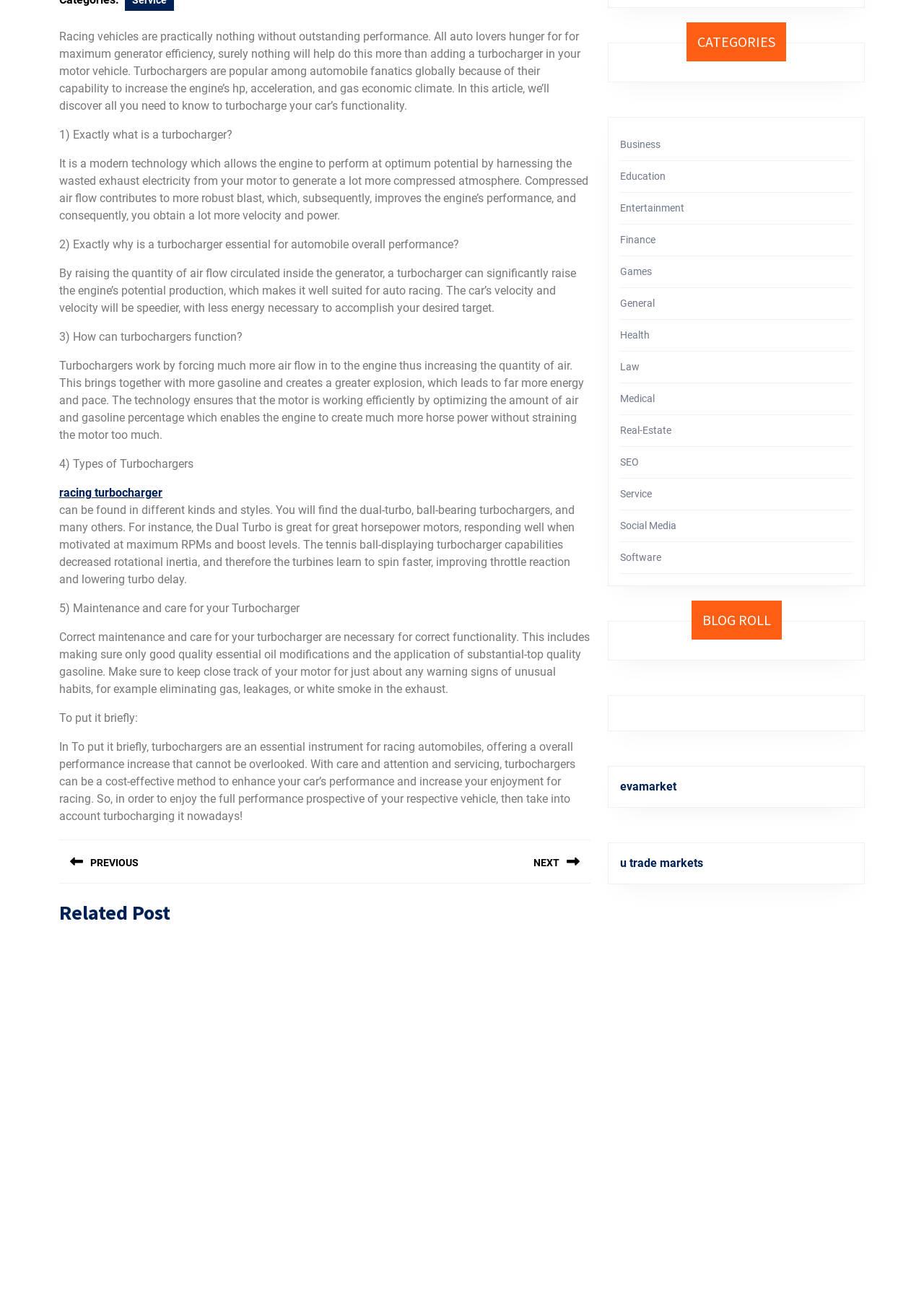Given the element description Social Media, specify the bounding box coordinates of the corresponding UI element in the format (top-left x, top-left y, bottom-right x, bottom-right y). All values must be between 0 and 1.

[0.671, 0.403, 0.732, 0.412]